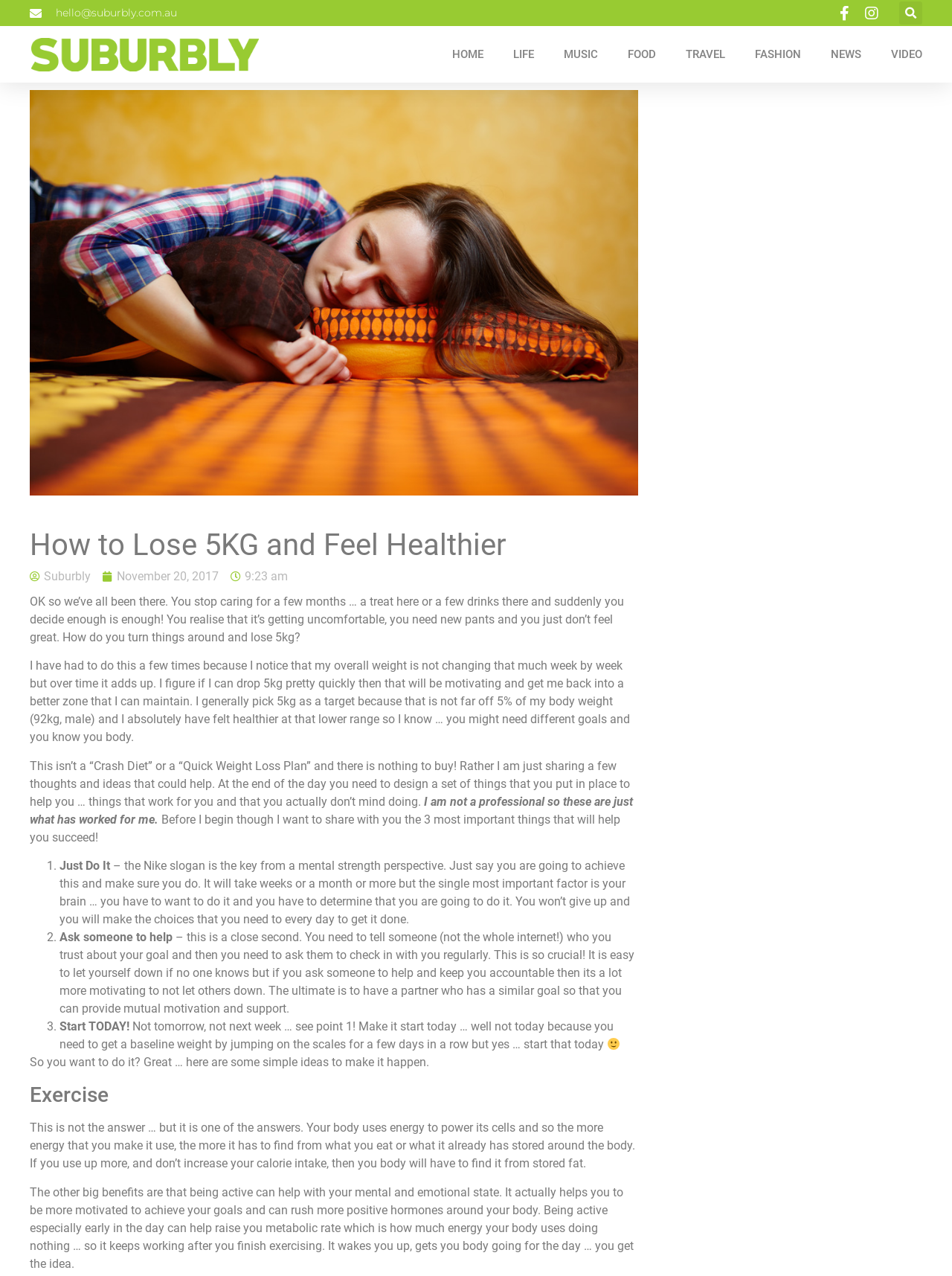What is the author of the article?
Look at the screenshot and give a one-word or phrase answer.

Not specified